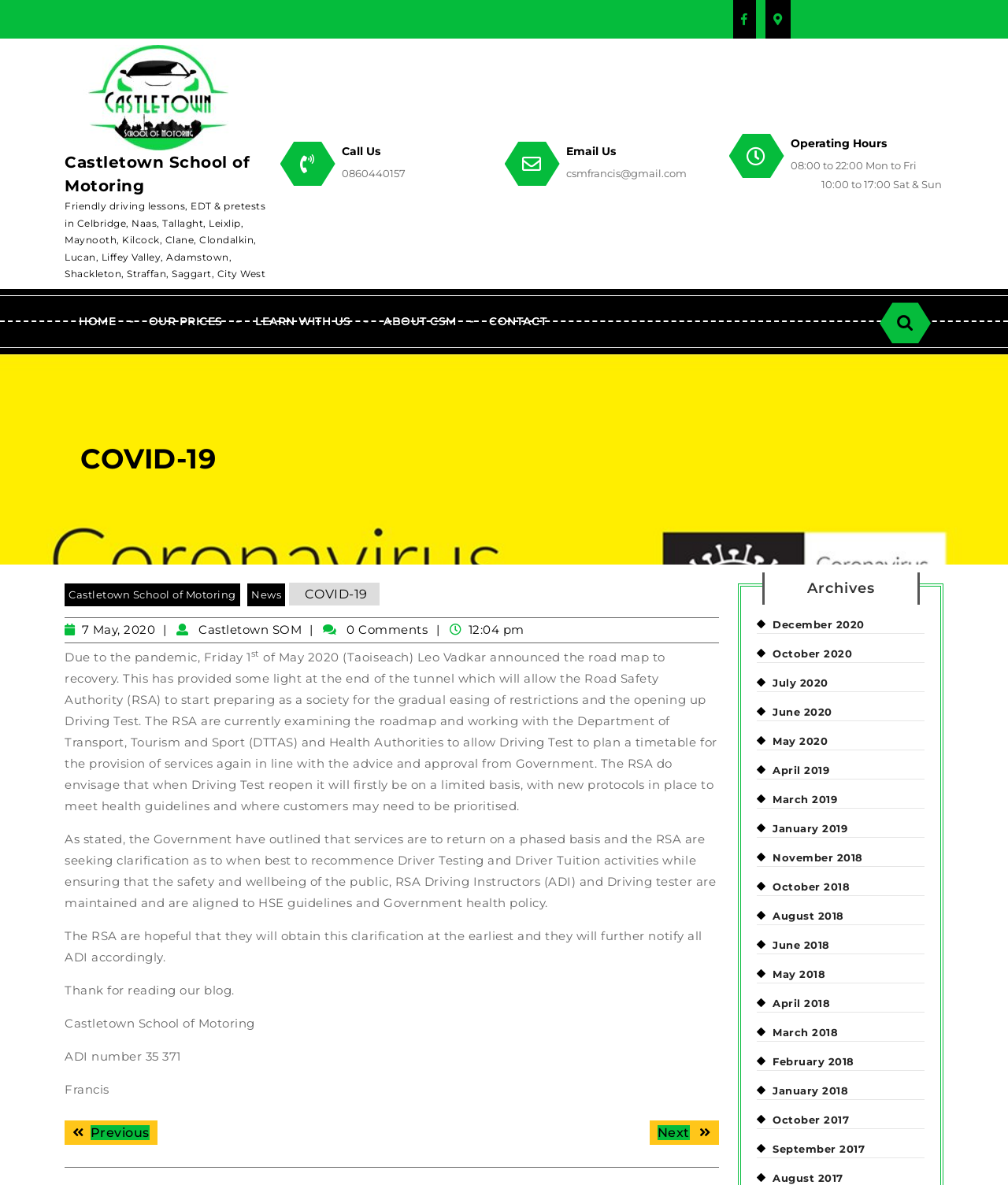Answer the following query with a single word or phrase:
What are the operating hours?

08:00 to 22:00 Mon to Fri, 10:00 to 17:00 Sat & Sun